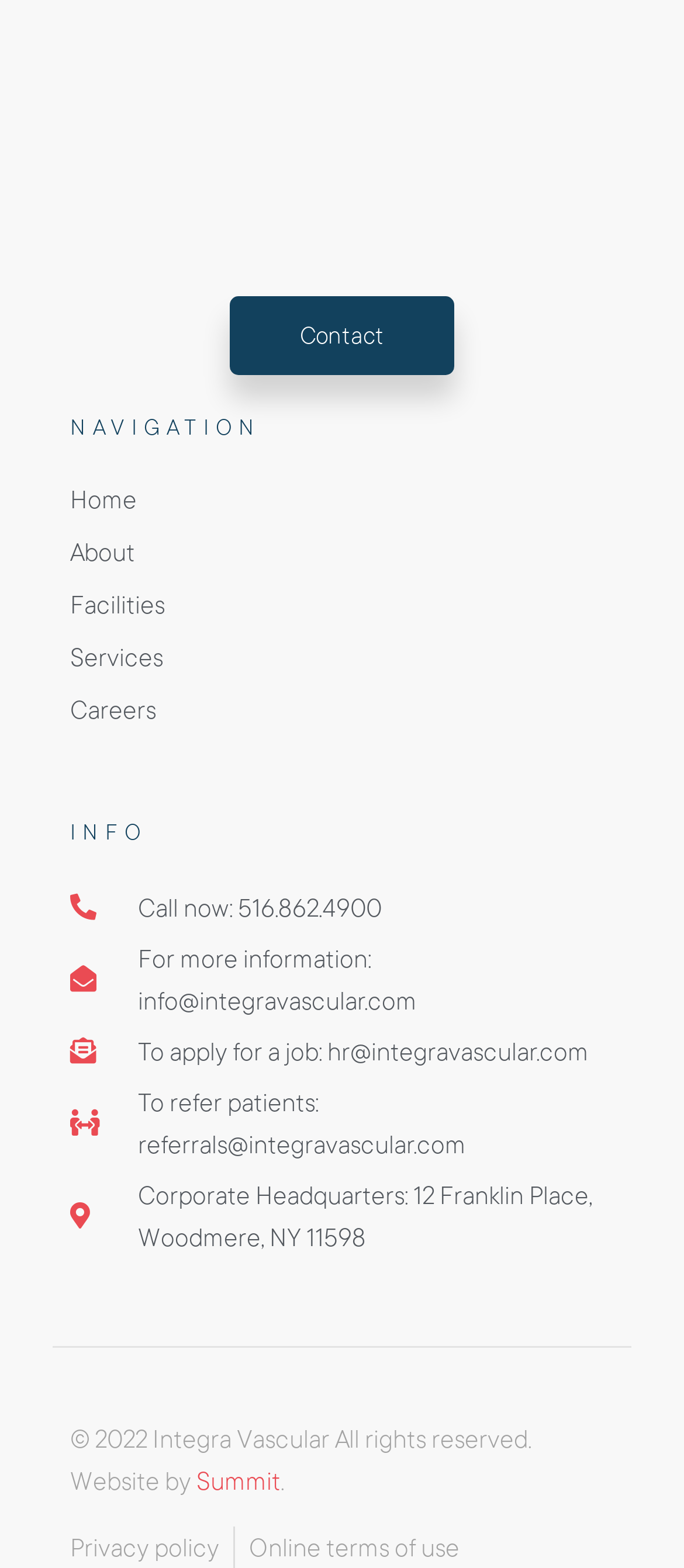Highlight the bounding box coordinates of the element you need to click to perform the following instruction: "Visit About."

[0.103, 0.341, 0.897, 0.363]